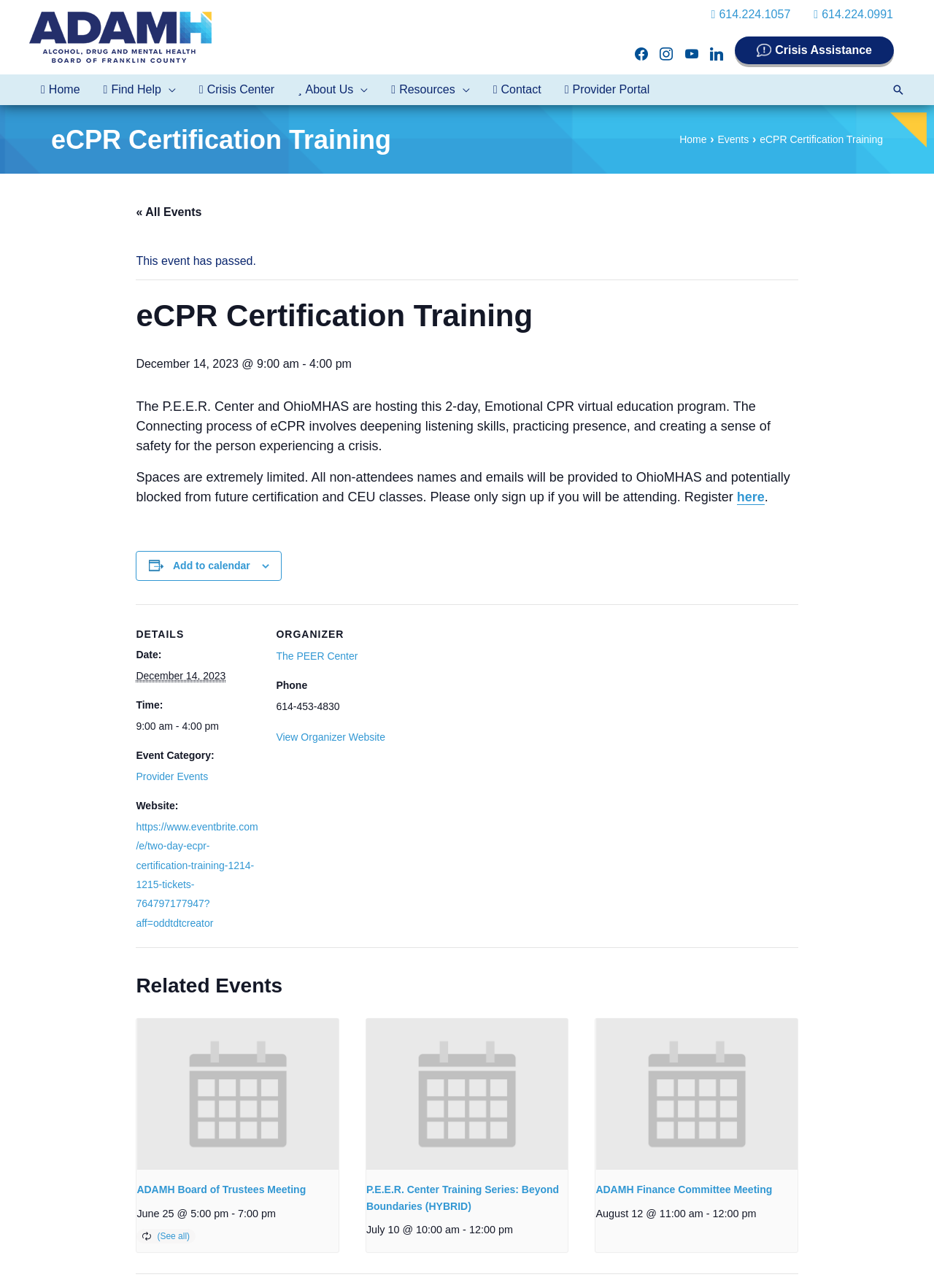Produce a meticulous description of the webpage.

The webpage is about an eCPR Certification Training event hosted by The P.E.E.R. Center and OhioMHAS. At the top, there is a navigation menu with links to the site's main pages, including Home, Find Help, Crisis Center, About Us, Resources, and Contact. Below the navigation menu, there is a search icon link at the top right corner.

The main content of the page is divided into sections. The first section displays the event title, "eCPR Certification Training", and a breadcrumb navigation showing the path from the home page to the current event page.

The second section provides details about the event, including the date, time, and a brief description of the event. There is also a link to register for the event and a button to add the event to a calendar.

Below the event details, there is a section titled "DETAILS" that lists the event's date, time, event category, and website. The event category is a link to a page listing provider events.

The next section is titled "ORGANIZER" and provides information about the event organizer, The PEER Center, including their name, phone number, and website.

Finally, there is a section titled "Related Events" that lists a related event, "ADAMH Board of Trustees Meeting", with a link to the event page and a brief description of the event.

Throughout the page, there are several social media links and a crisis assistance link at the top right corner. There are also several images, including the ADAMH logo and icons for social media platforms.